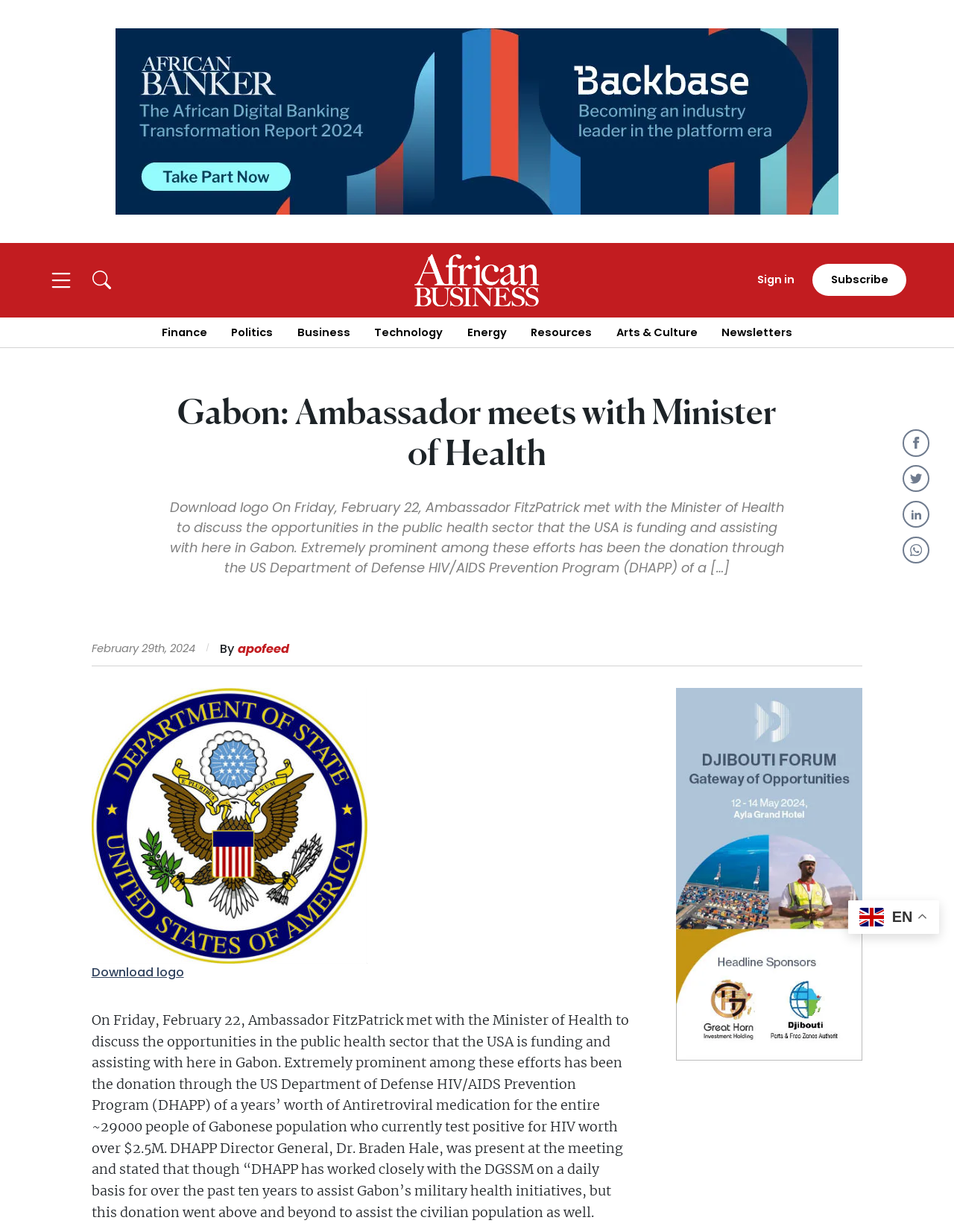Find the bounding box coordinates of the element to click in order to complete the given instruction: "Sign in to access your account."

[0.794, 0.221, 0.833, 0.234]